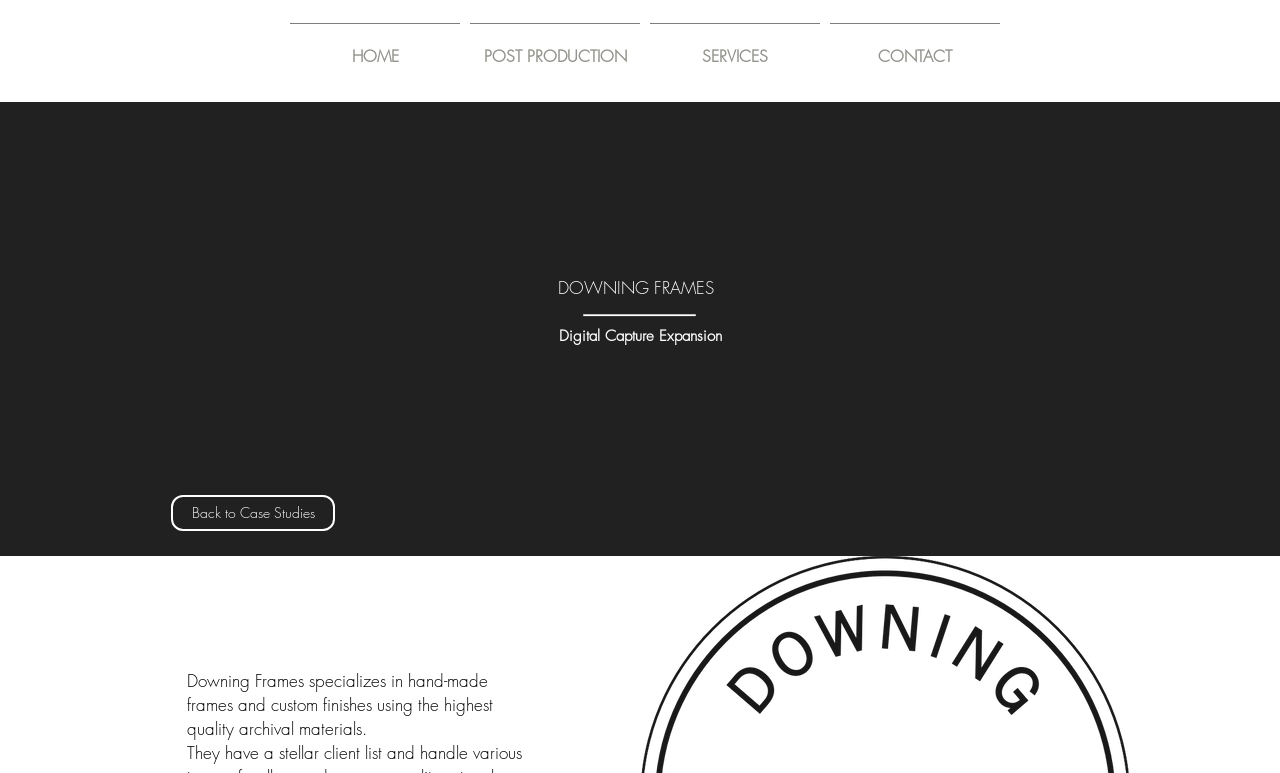Provide an in-depth description of the elements and layout of the webpage.

The webpage is about Downing Frames, a company that specializes in hand-made frames and custom finishes using high-quality archival materials. At the top left of the page, there is a navigation menu with four links: "HOME", "POST PRODUCTION", "SERVICES", and "CONTACT". These links are aligned horizontally and take up about half of the top section of the page.

Below the navigation menu, there is a heading that reads "DOWNING FRAMES" in a larger font size. To the right of the heading, there is a static text that says "Digital Capture Expansion".

On the top right side of the page, there is a link that says "Back to Case Studies". This link is positioned above a paragraph of text that describes the company's specialization in hand-made frames and custom finishes.

Overall, the webpage has a simple and clean layout, with a focus on providing information about Downing Frames and its services.